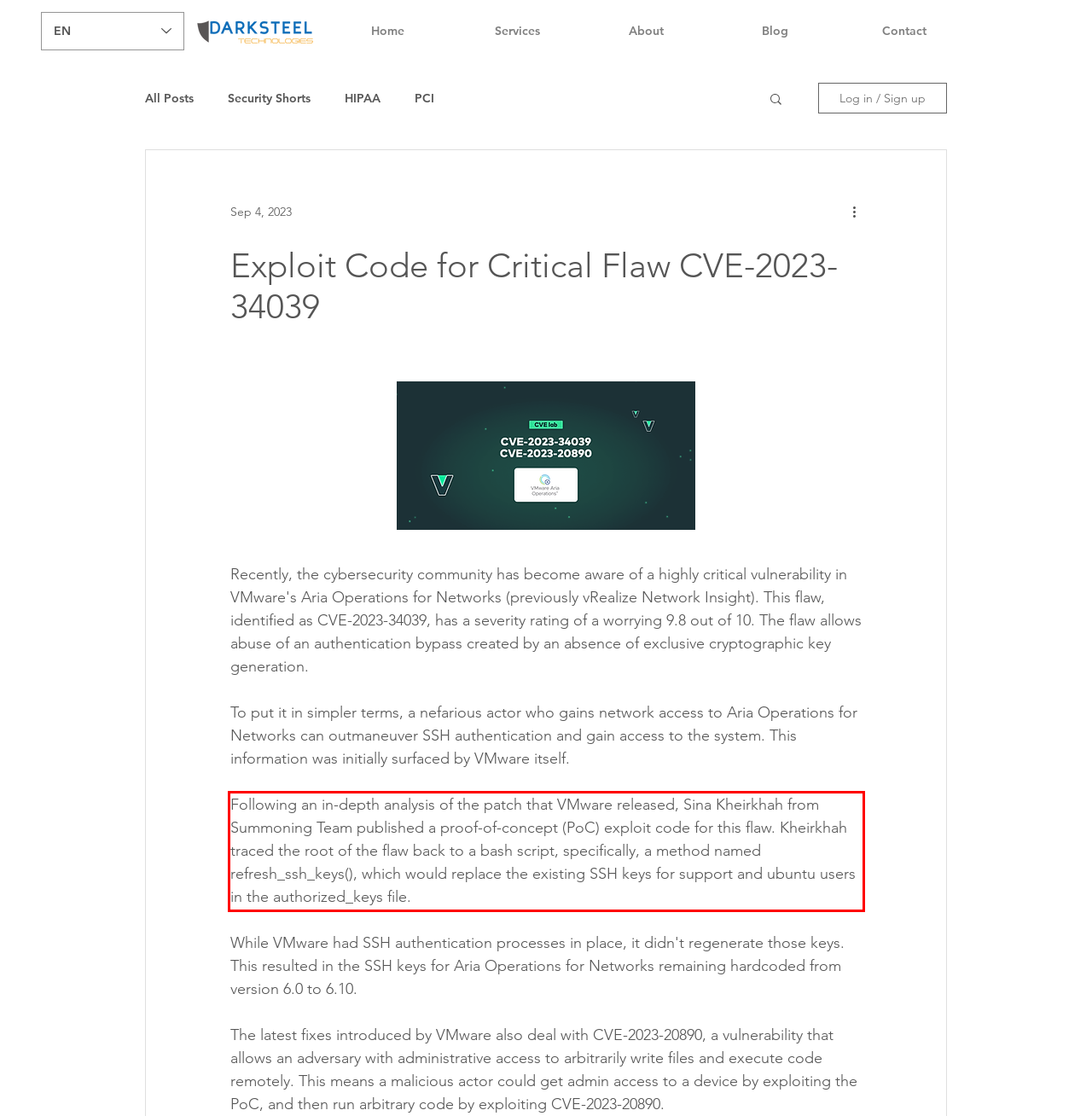Given a screenshot of a webpage, identify the red bounding box and perform OCR to recognize the text within that box.

Following an in-depth analysis of the patch that VMware released, Sina Kheirkhah from Summoning Team published a proof-of-concept (PoC) exploit code for this flaw. Kheirkhah traced the root of the flaw back to a bash script, specifically, a method named refresh_ssh_keys(), which would replace the existing SSH keys for support and ubuntu users in the authorized_keys file.